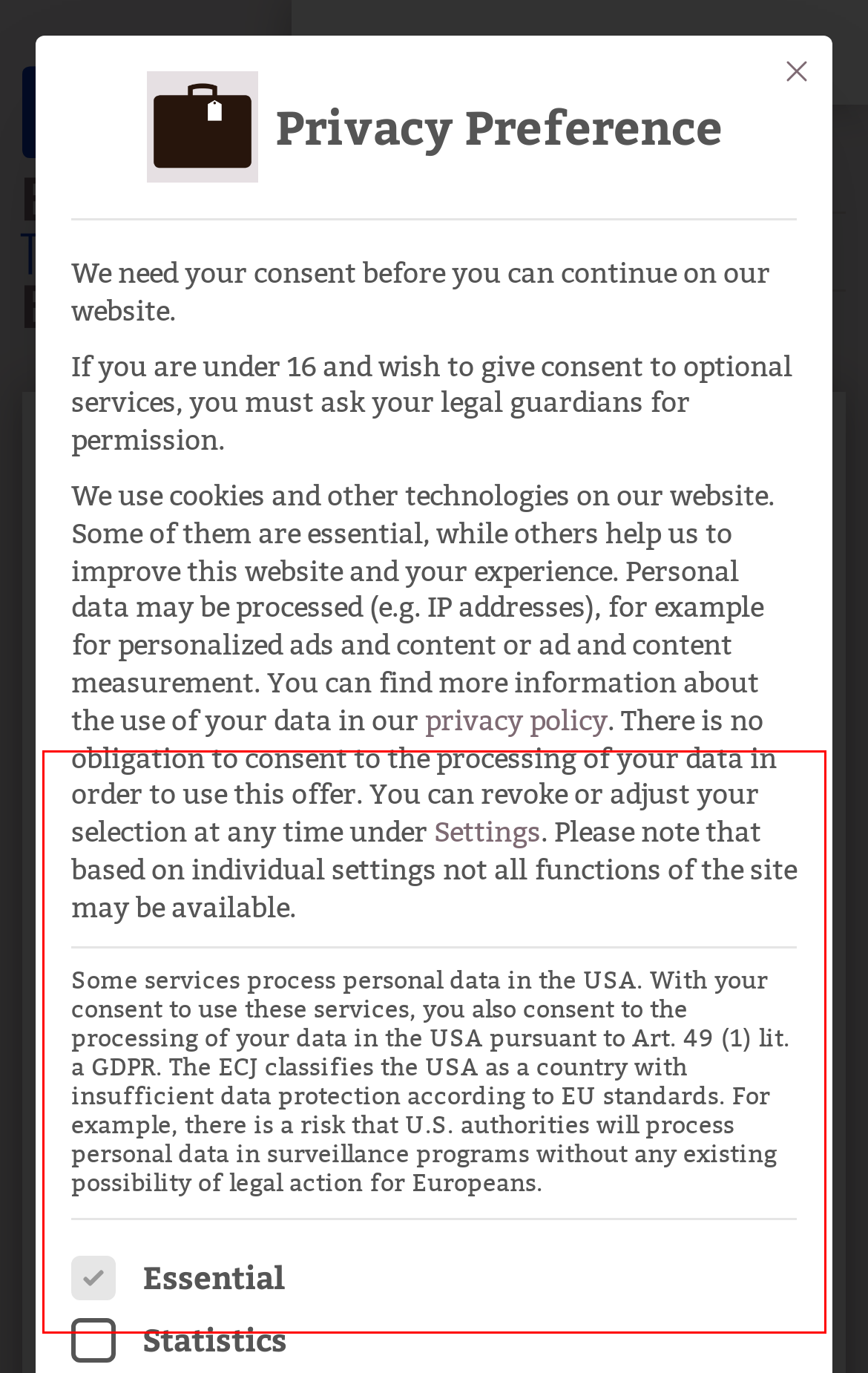You have a screenshot of a webpage with a red bounding box. Identify and extract the text content located inside the red bounding box.

Julia and Jane, the fallen angels, are youngish married women, best friends, bored with their husbands and eager to reclaim their lost youth in the shape of a young Frenchman – with very little knowledge of English but considerable skills in the wooing department! – who had an affair with both of them before marriage. He sends a postcard to both women saying he is coming to London. They work themselves up into a drunken state of excitement in anticipation of their long-lost lover’s return…